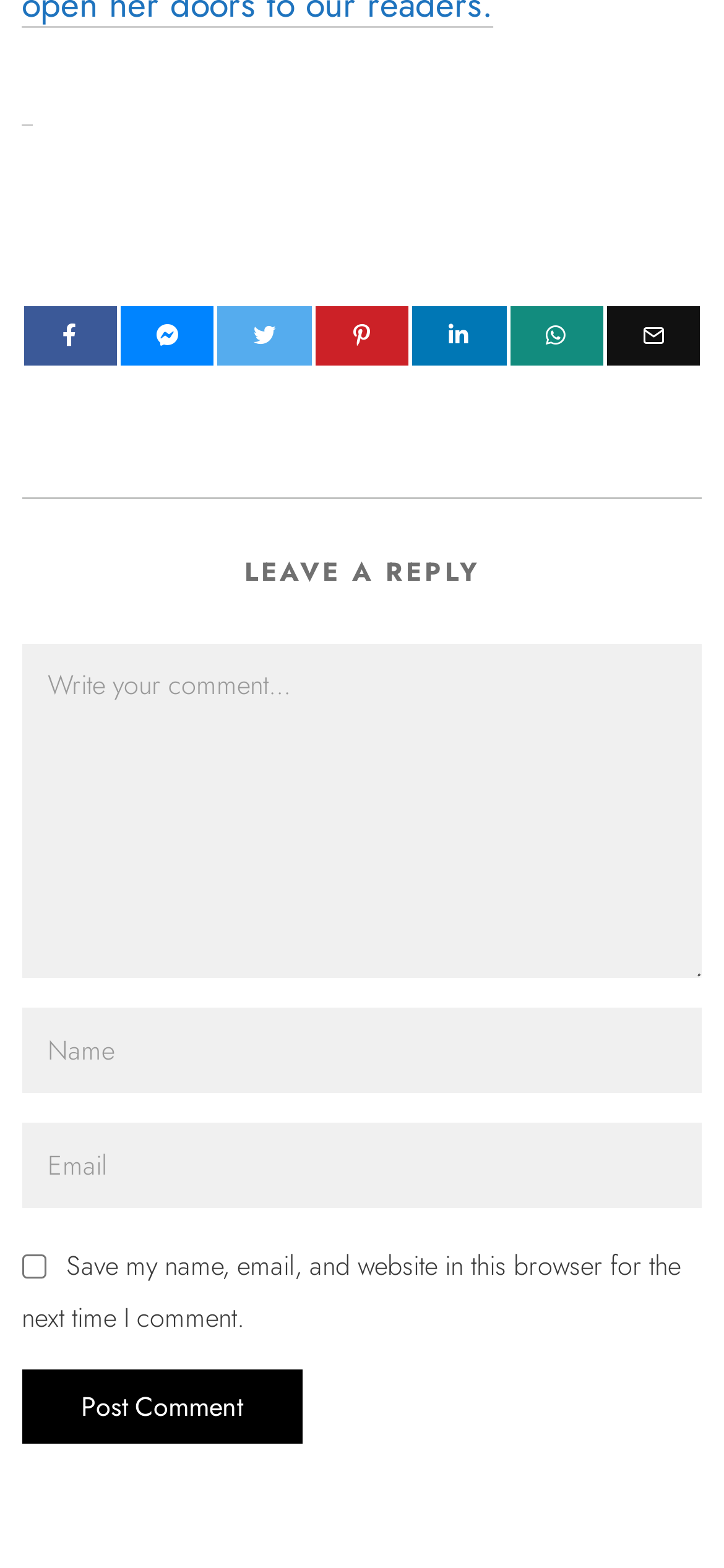Based on the description "Twitter", find the bounding box of the specified UI element.

[0.301, 0.195, 0.43, 0.233]